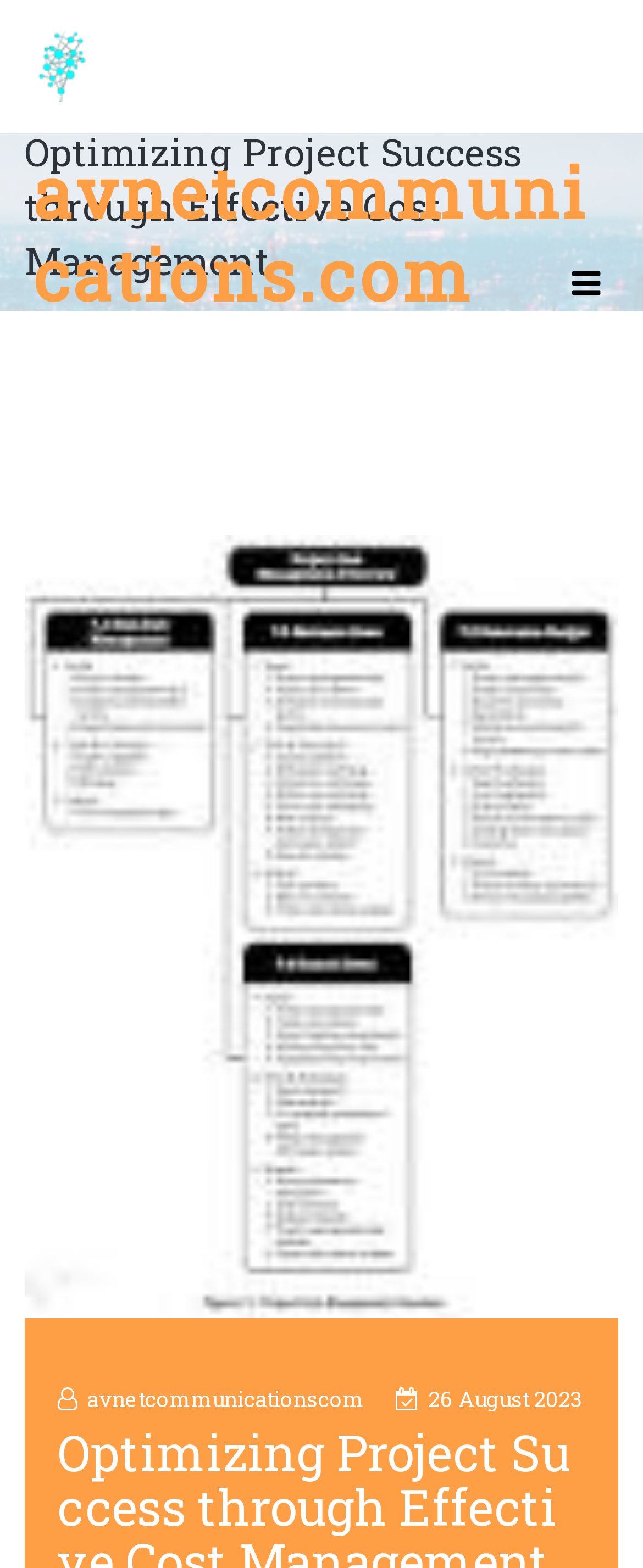From the image, can you give a detailed response to the question below:
What is the date of the article?

The link element with the text ' 26 August 2023' is likely to be the date of the article, as it is a common format for displaying dates on webpages.